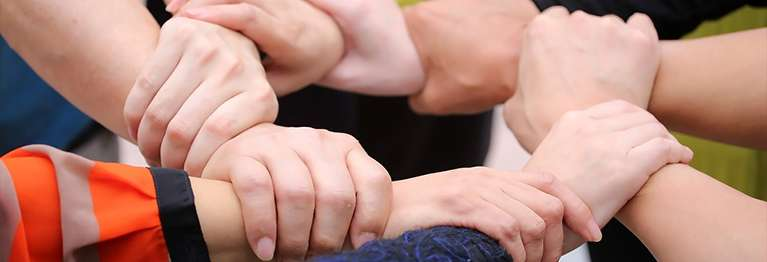Outline with detail what the image portrays.

The image depicts a close-up of multiple hands joined together, symbolizing unity and collaboration. This visual representation highlights the importance of teamwork and collective effort, with hands interlocking in a supportive manner. The diversity of skin tones and styles of dress suggests inclusivity, reflecting a gathering of individuals working towards a common goal. This image is likely associated with themes of community engagement and partnership, resonating with the overarching message of bridging the gap between faith and work, as emphasized in the broader context of the content titled "Closing the Gap Between Church and Business."